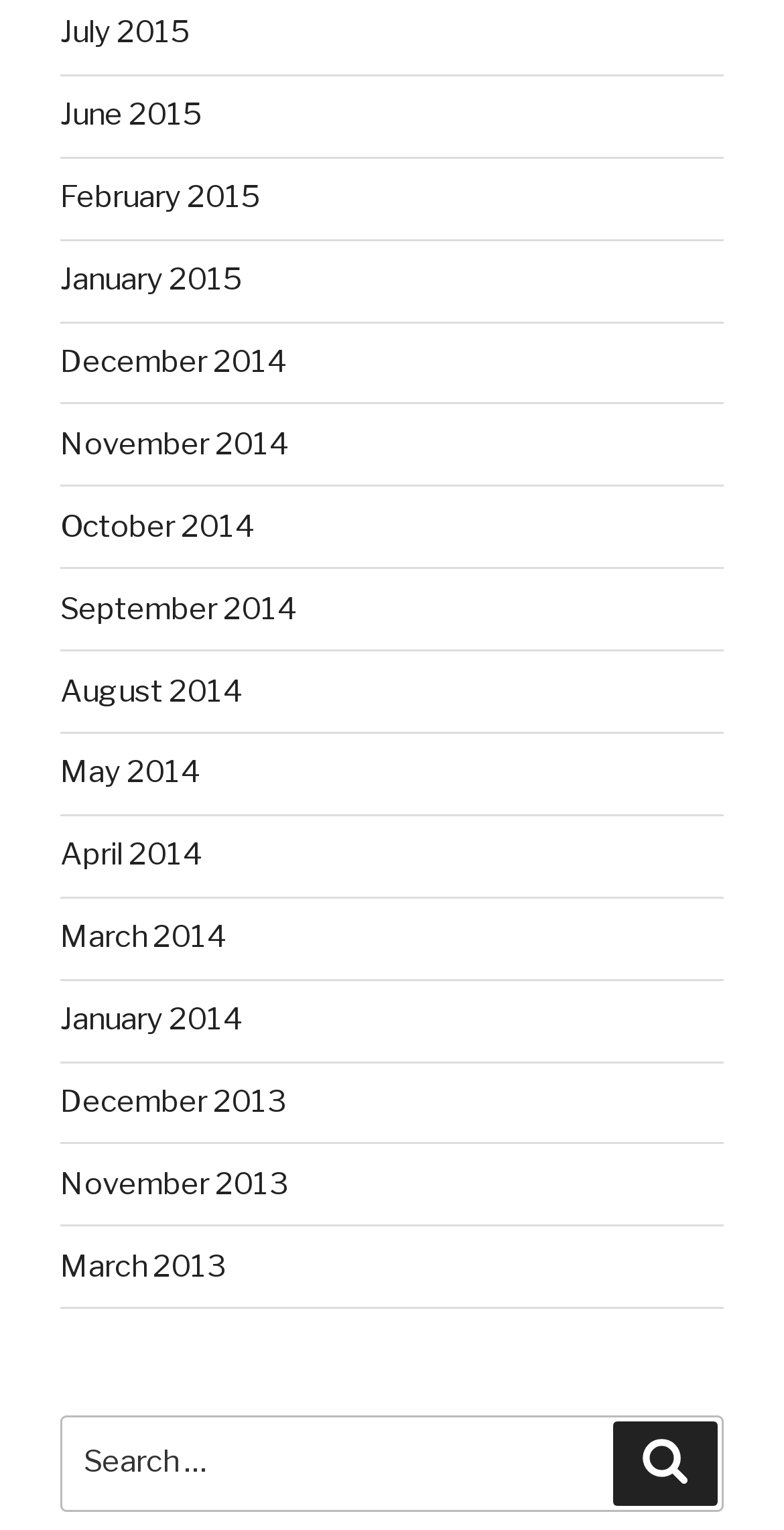How many months are listed on the page?
Give a one-word or short-phrase answer derived from the screenshot.

15